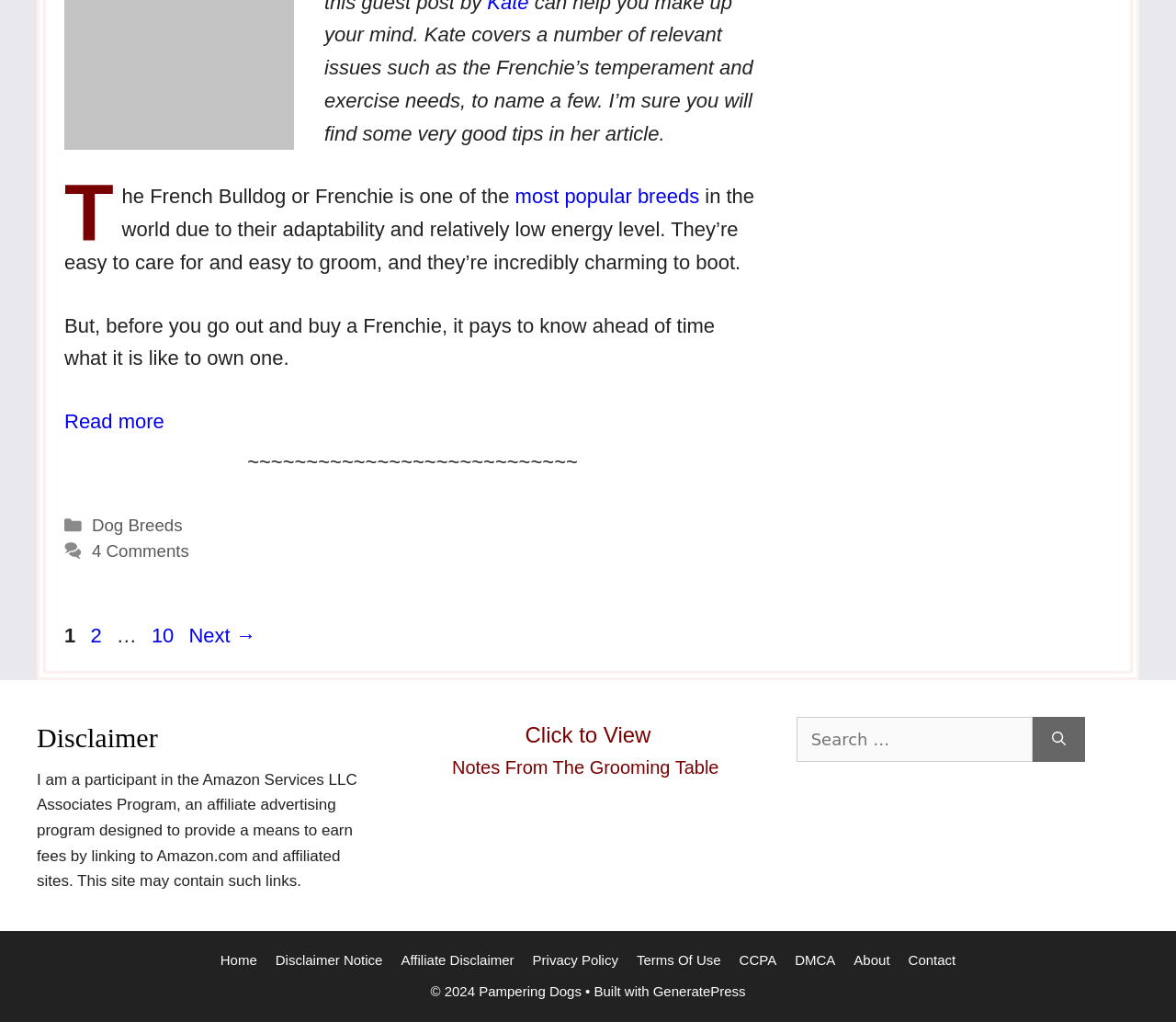Extract the bounding box coordinates for the UI element described by the text: "Dog Breeds". The coordinates should be in the form of [left, top, right, bottom] with values between 0 and 1.

[0.078, 0.619, 0.155, 0.638]